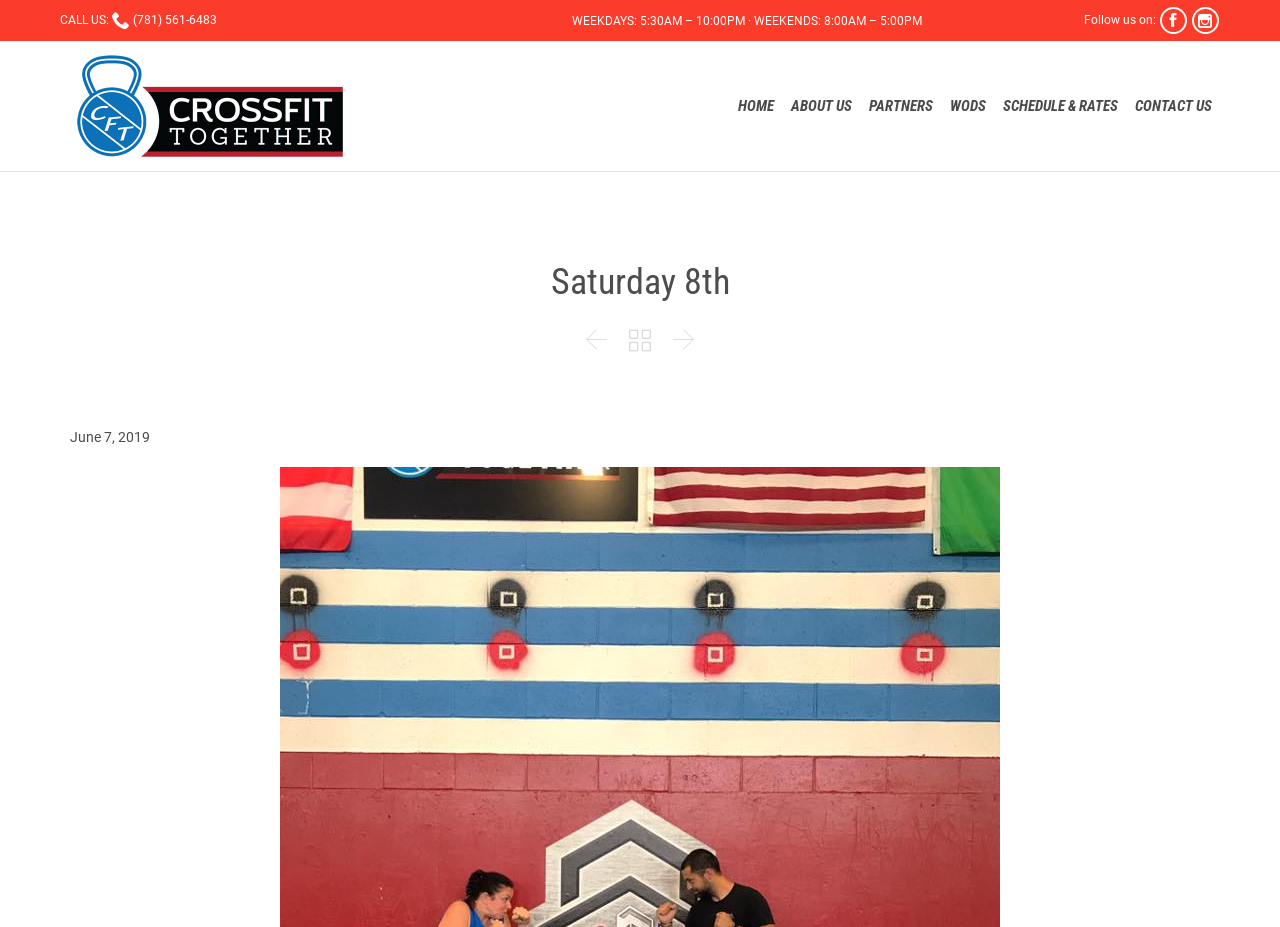Please specify the bounding box coordinates in the format (top-left x, top-left y, bottom-right x, bottom-right y), with all values as floating point numbers between 0 and 1. Identify the bounding box of the UI element described by: SCHEDULE & RATES

[0.78, 0.101, 0.877, 0.128]